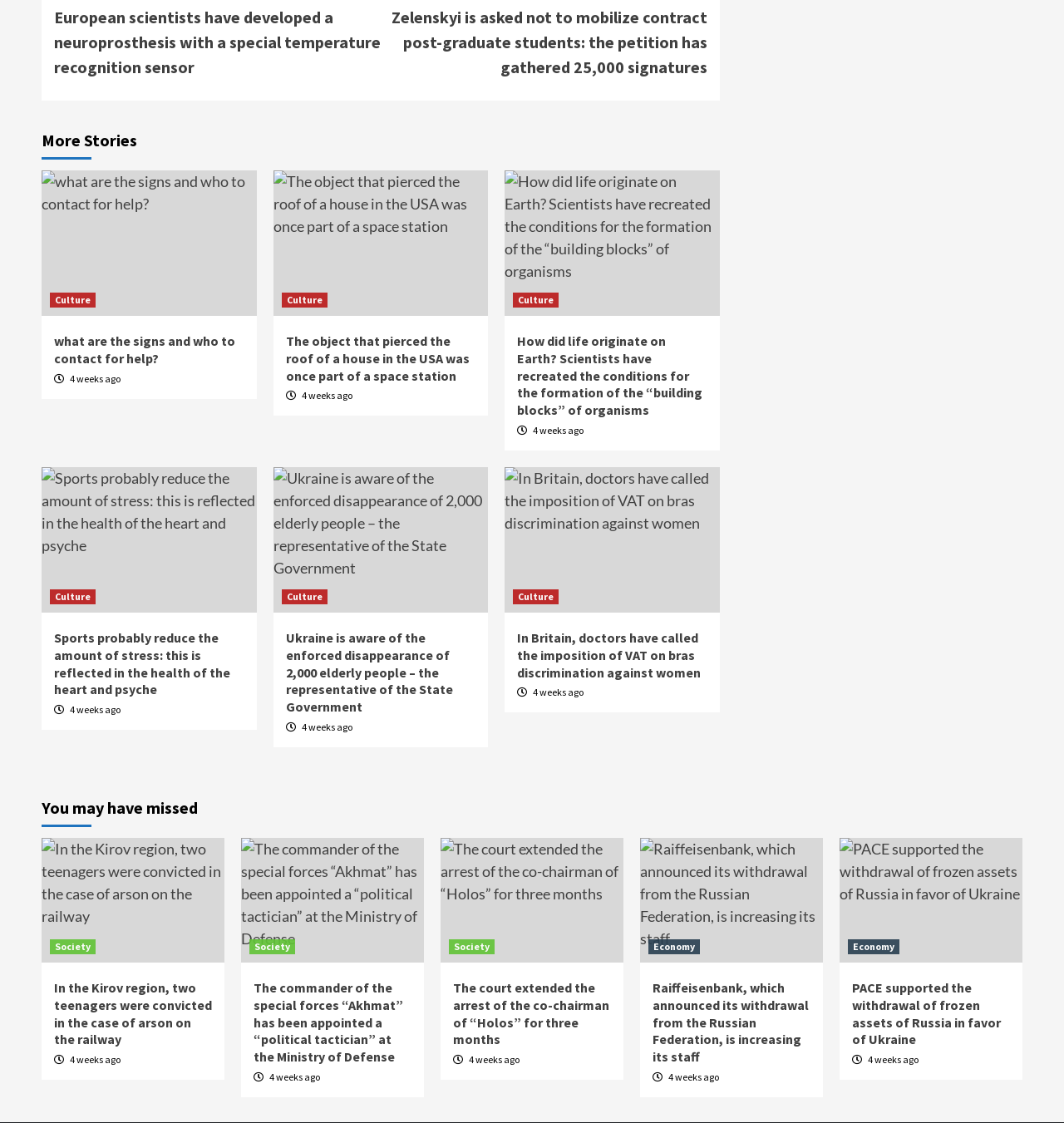Locate the bounding box coordinates of the area where you should click to accomplish the instruction: "view the image 'In the Kirov region, two teenagers were convicted in the case of arson on the railway'".

[0.039, 0.746, 0.211, 0.826]